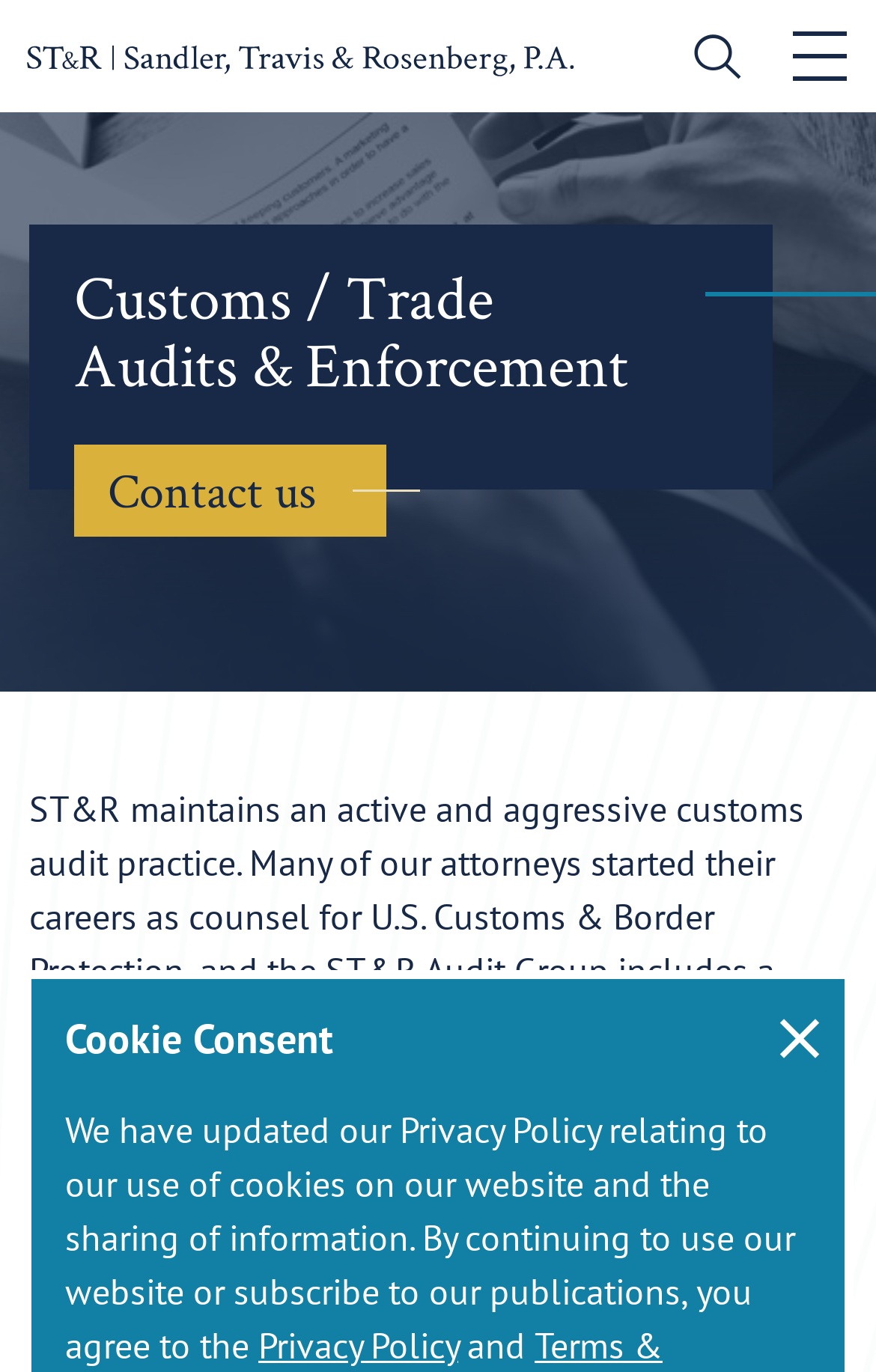Give the bounding box coordinates for the element described by: "Close".

[0.862, 0.714, 0.964, 0.804]